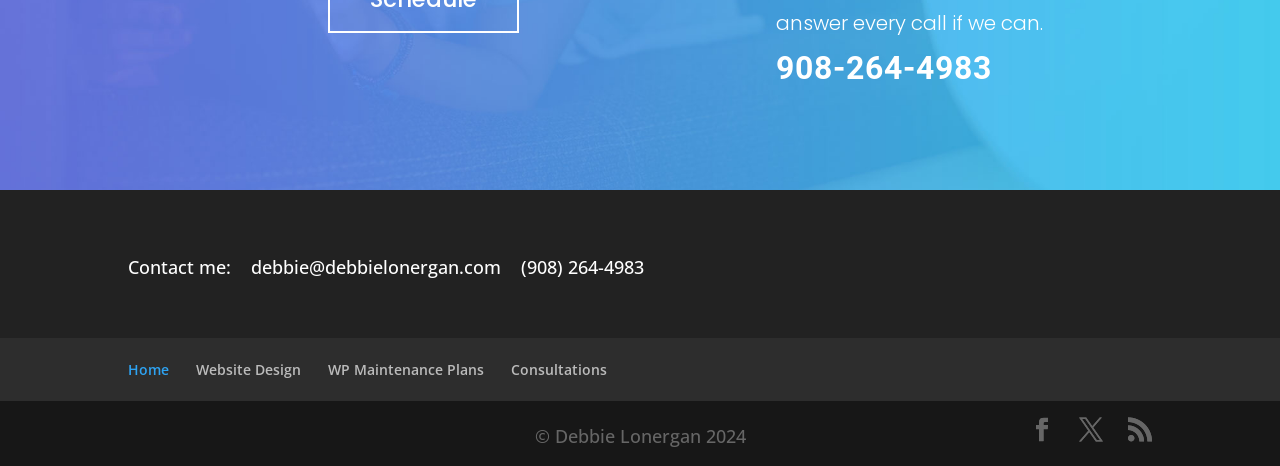Find the bounding box coordinates for the area that should be clicked to accomplish the instruction: "Check the consultations page".

[0.399, 0.774, 0.474, 0.814]